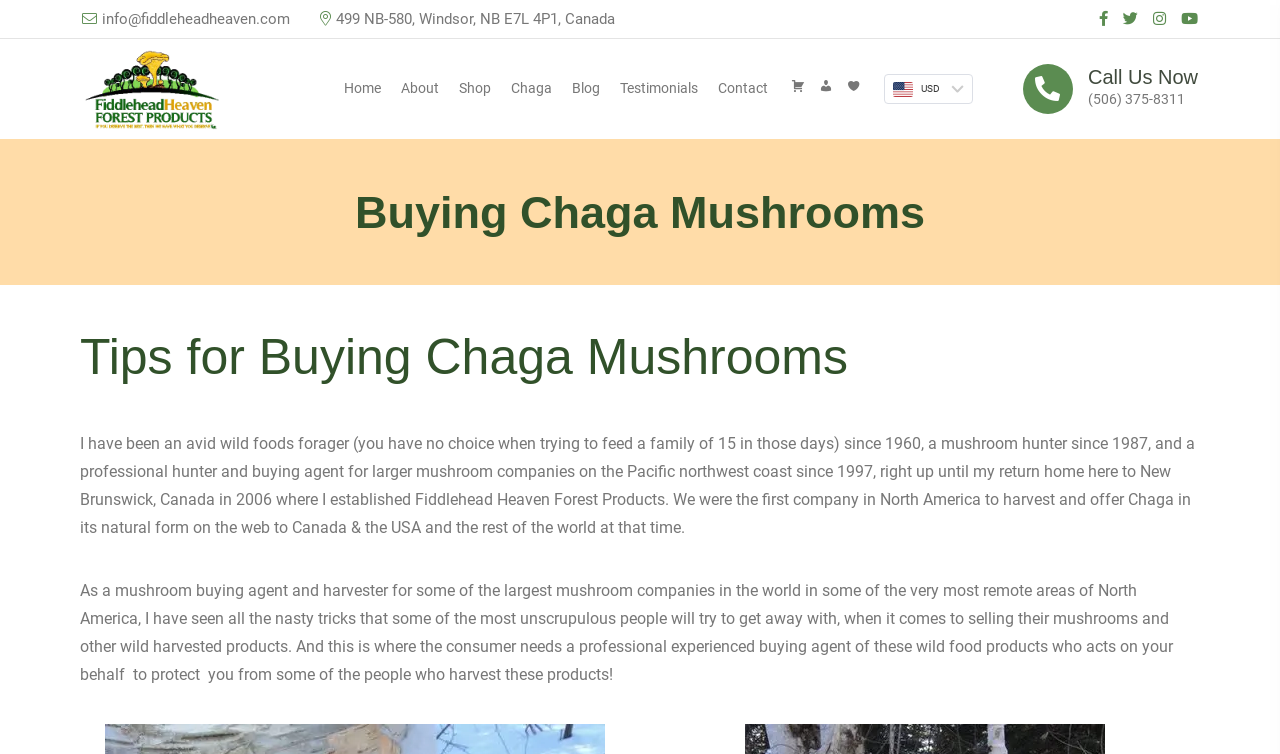Please determine the bounding box coordinates for the element that should be clicked to follow these instructions: "Click the contact link".

[0.561, 0.058, 0.6, 0.175]